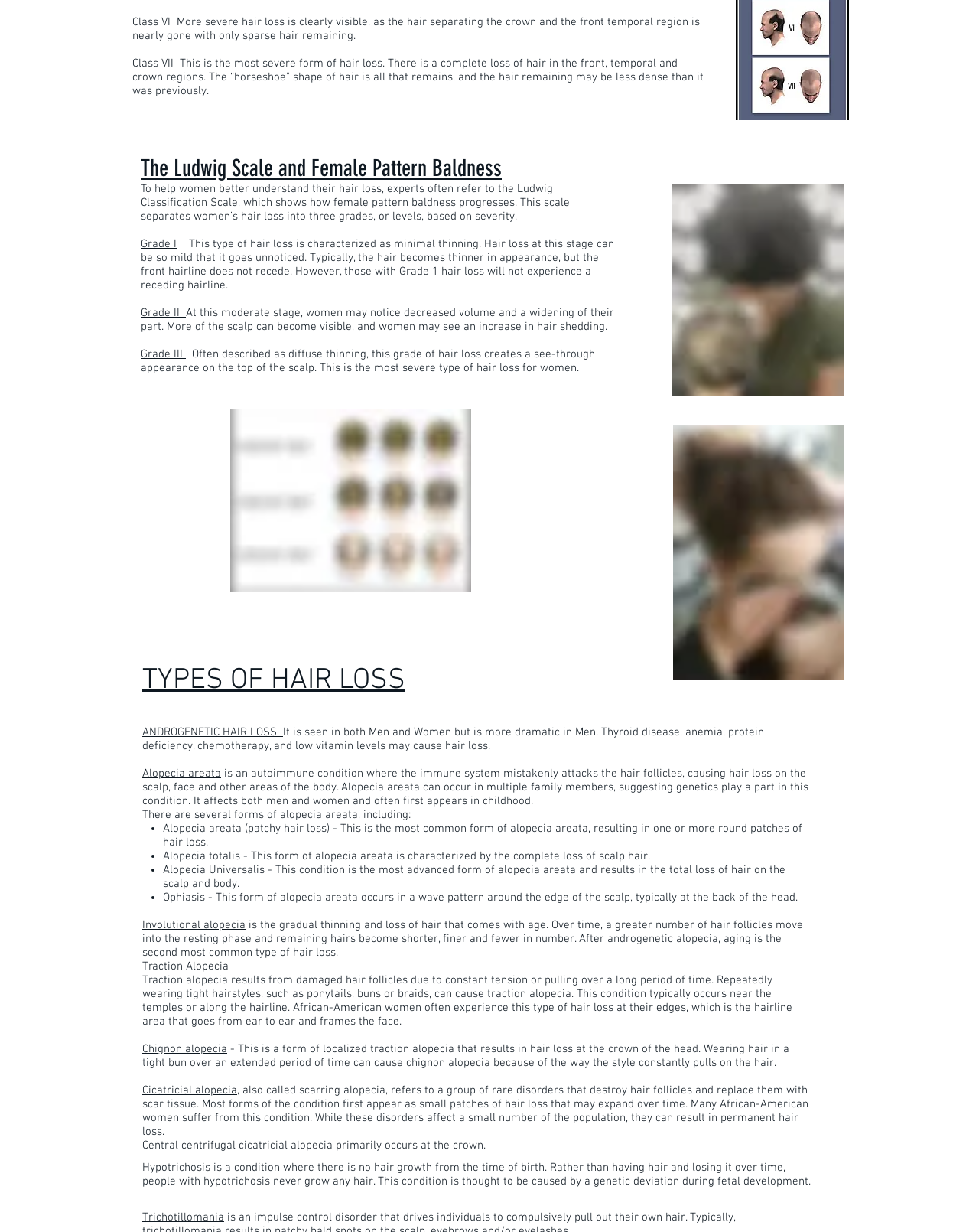What is the name of the hair loss condition that results from damaged hair follicles due to constant tension or pulling?
Use the image to answer the question with a single word or phrase.

Traction Alopecia